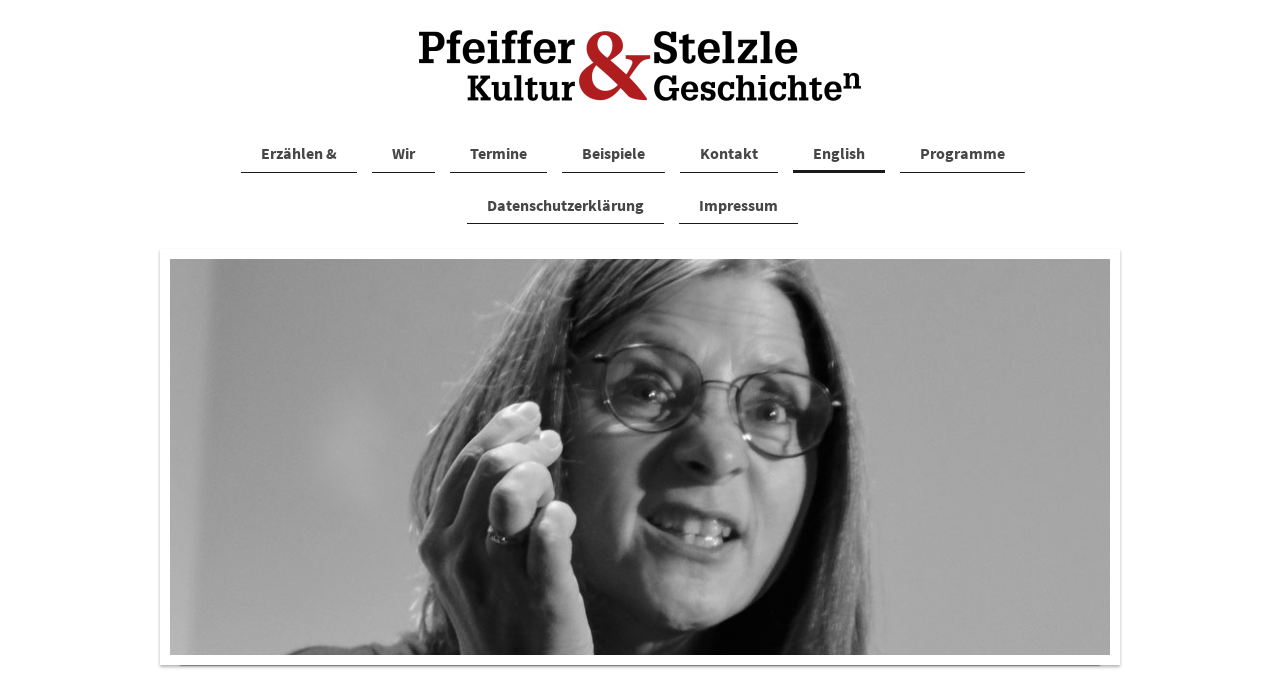Bounding box coordinates must be specified in the format (top-left x, top-left y, bottom-right x, bottom-right y). All values should be floating point numbers between 0 and 1. What are the bounding box coordinates of the UI element described as: Erzählen &

[0.188, 0.2, 0.279, 0.255]